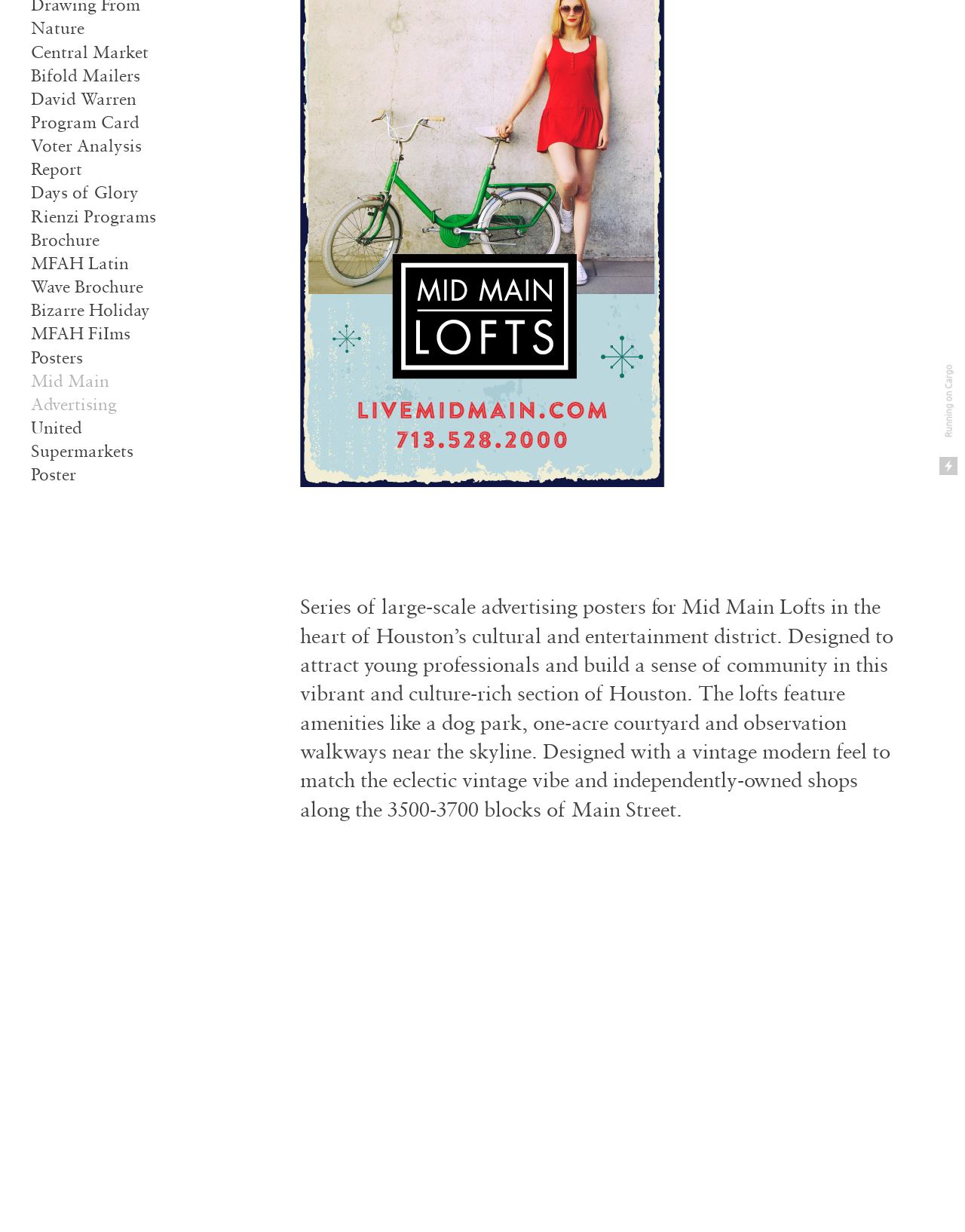Please find the bounding box coordinates in the format (top-left x, top-left y, bottom-right x, bottom-right y) for the given element description. Ensure the coordinates are floating point numbers between 0 and 1. Description: Smithsonian NMAI Banners

[0.032, 0.93, 0.151, 0.966]